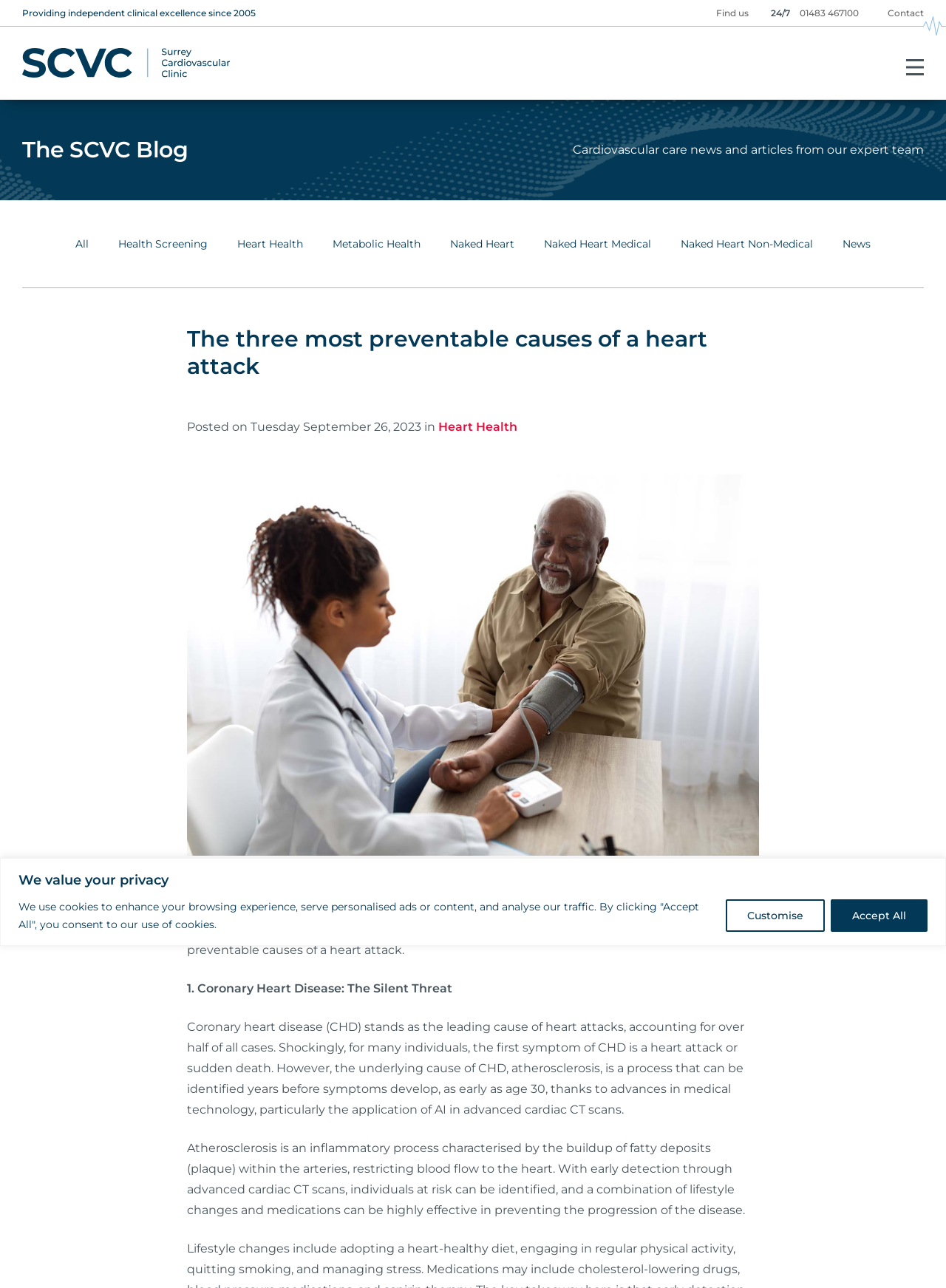Provide the bounding box coordinates of the HTML element this sentence describes: "Customise".

[0.767, 0.698, 0.872, 0.723]